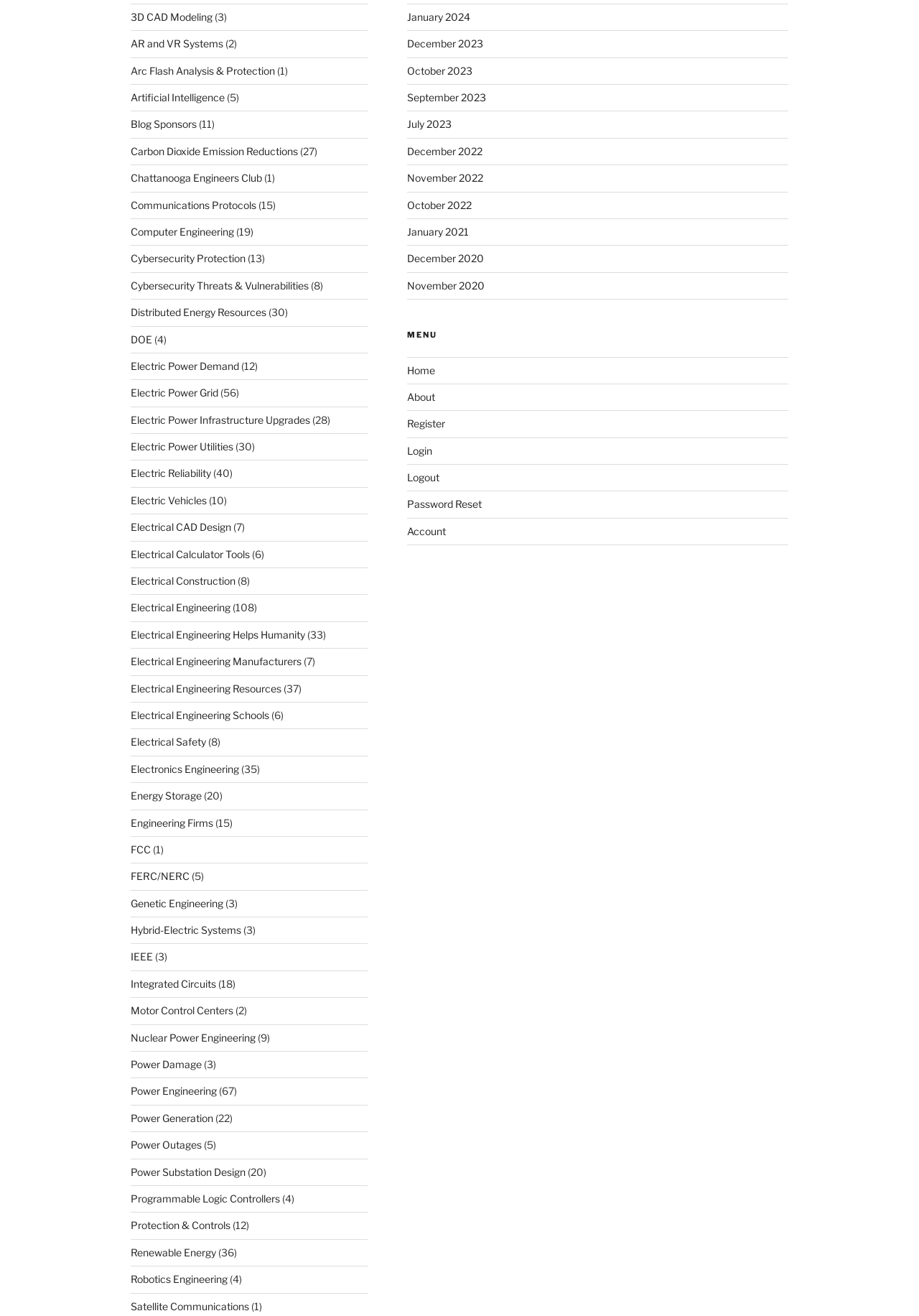Use one word or a short phrase to answer the question provided: 
What is the topic of the link with the most occurrences?

Electrical Engineering